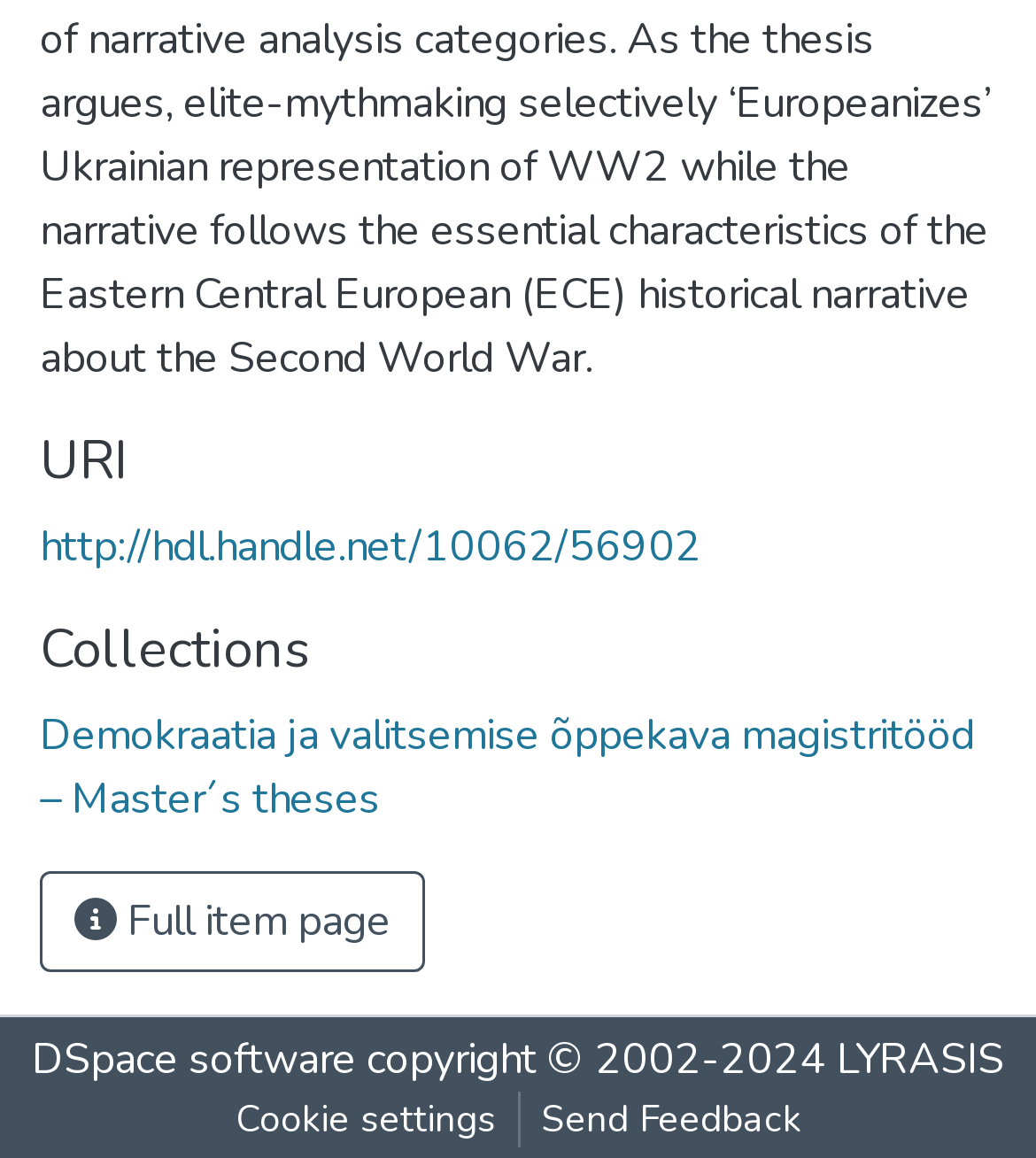Use a single word or phrase to respond to the question:
How many links are there at the bottom of the page?

4